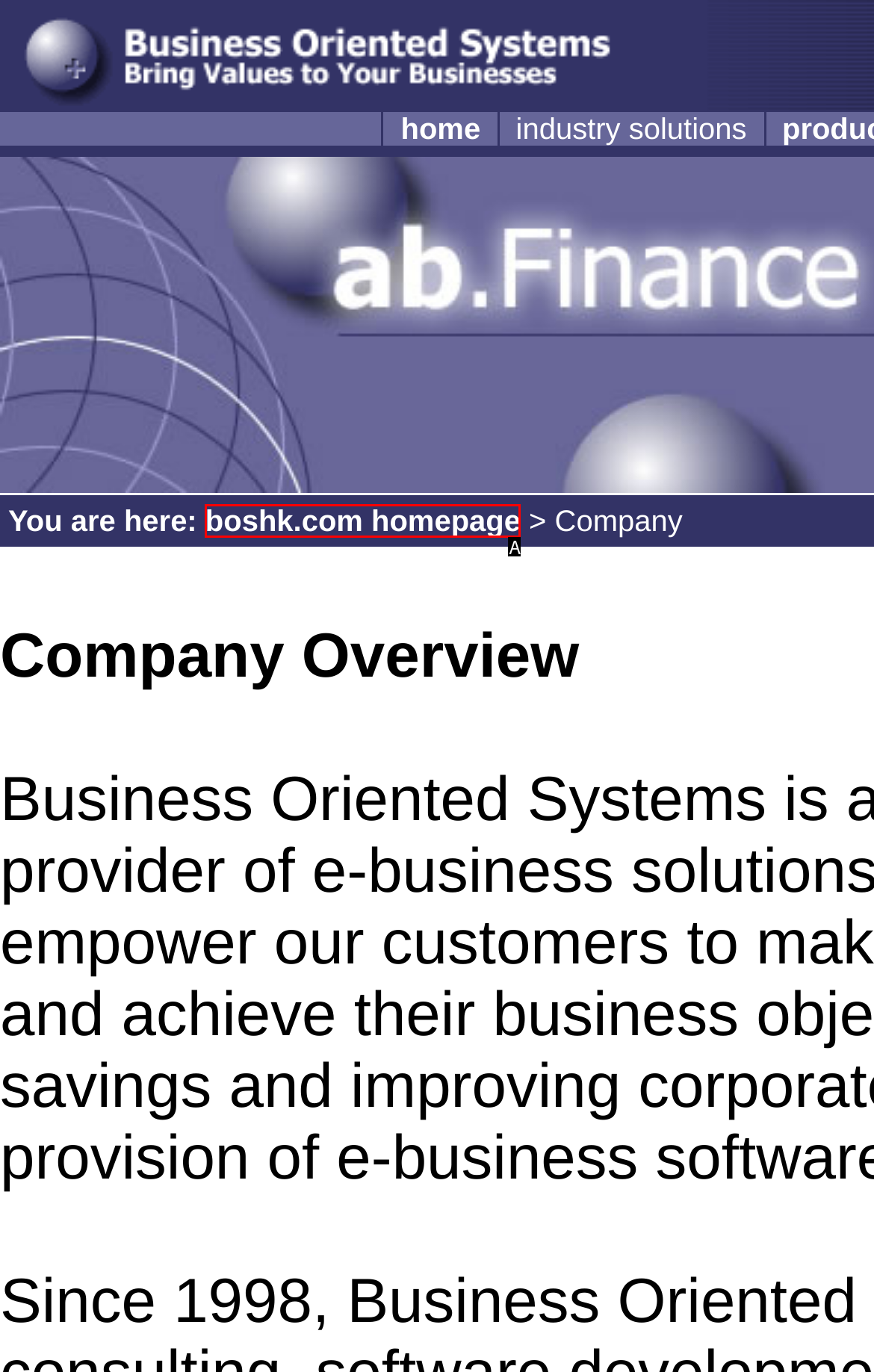Please determine which option aligns with the description: Episode II – JD Mersault. Respond with the option’s letter directly from the available choices.

None